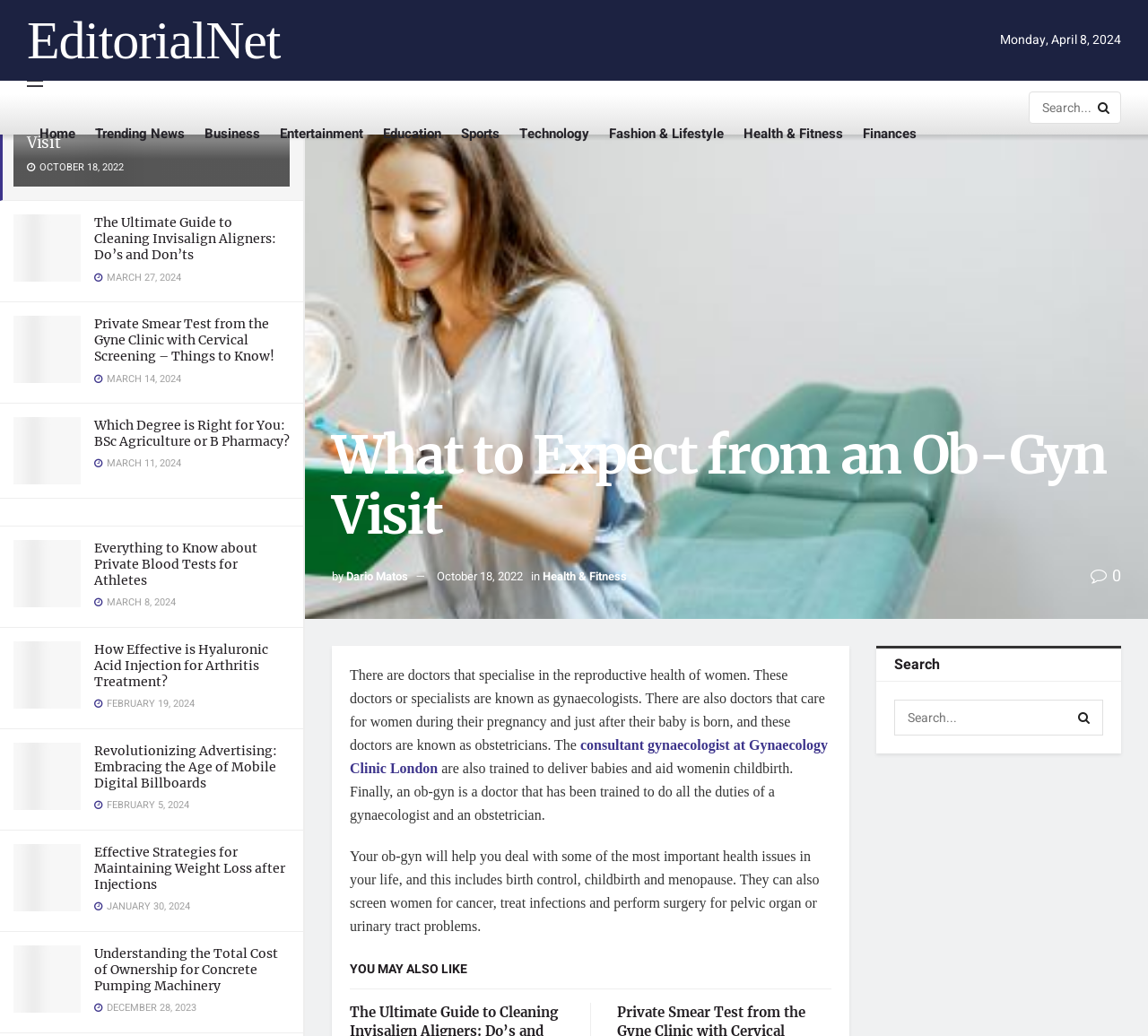Identify the bounding box for the UI element described as: "aria-label="Search Button"". The coordinates should be four float numbers between 0 and 1, i.e., [left, top, right, bottom].

[0.948, 0.088, 0.977, 0.119]